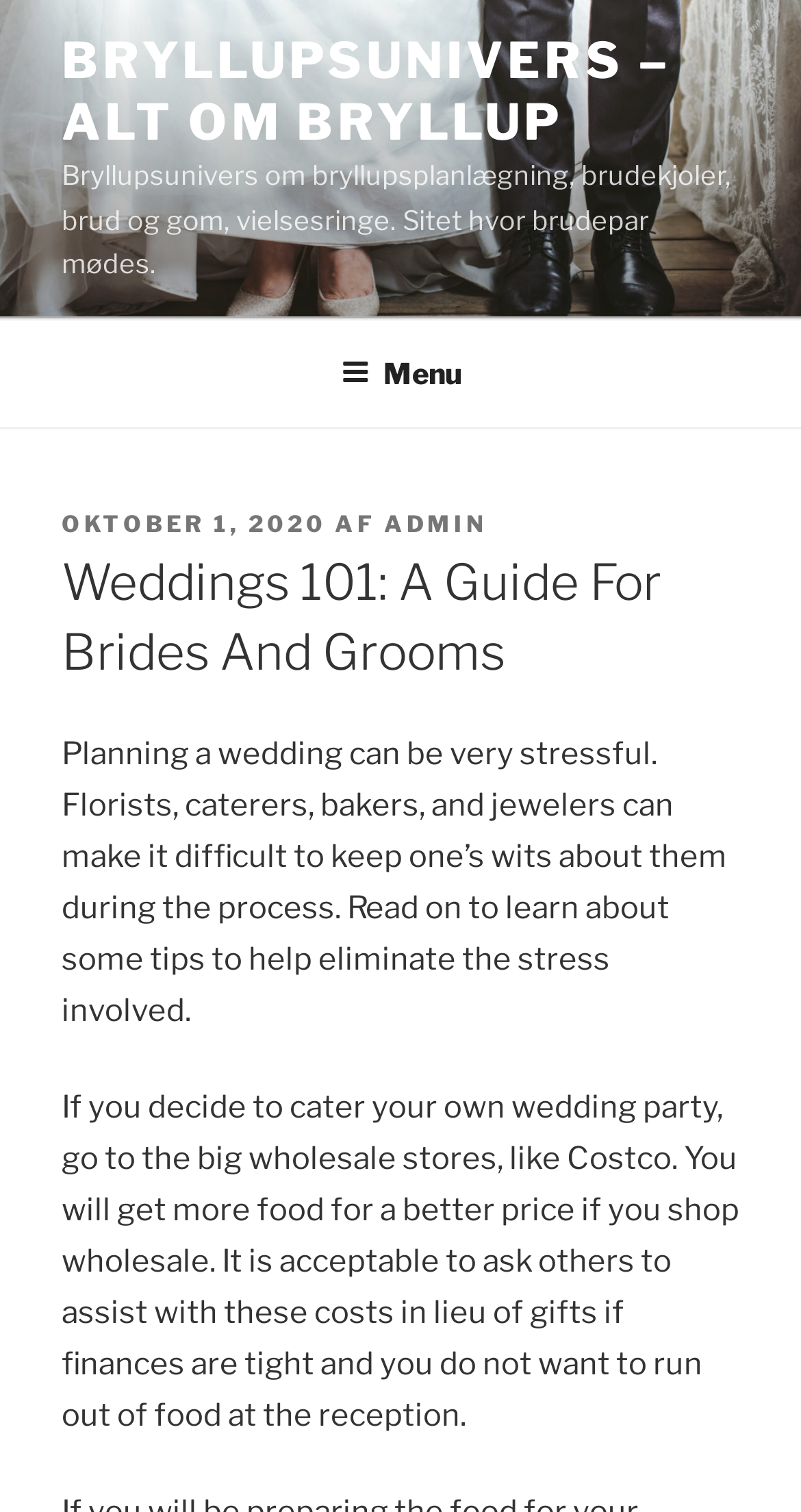Locate and extract the text of the main heading on the webpage.

Weddings 101: A Guide For Brides And Grooms